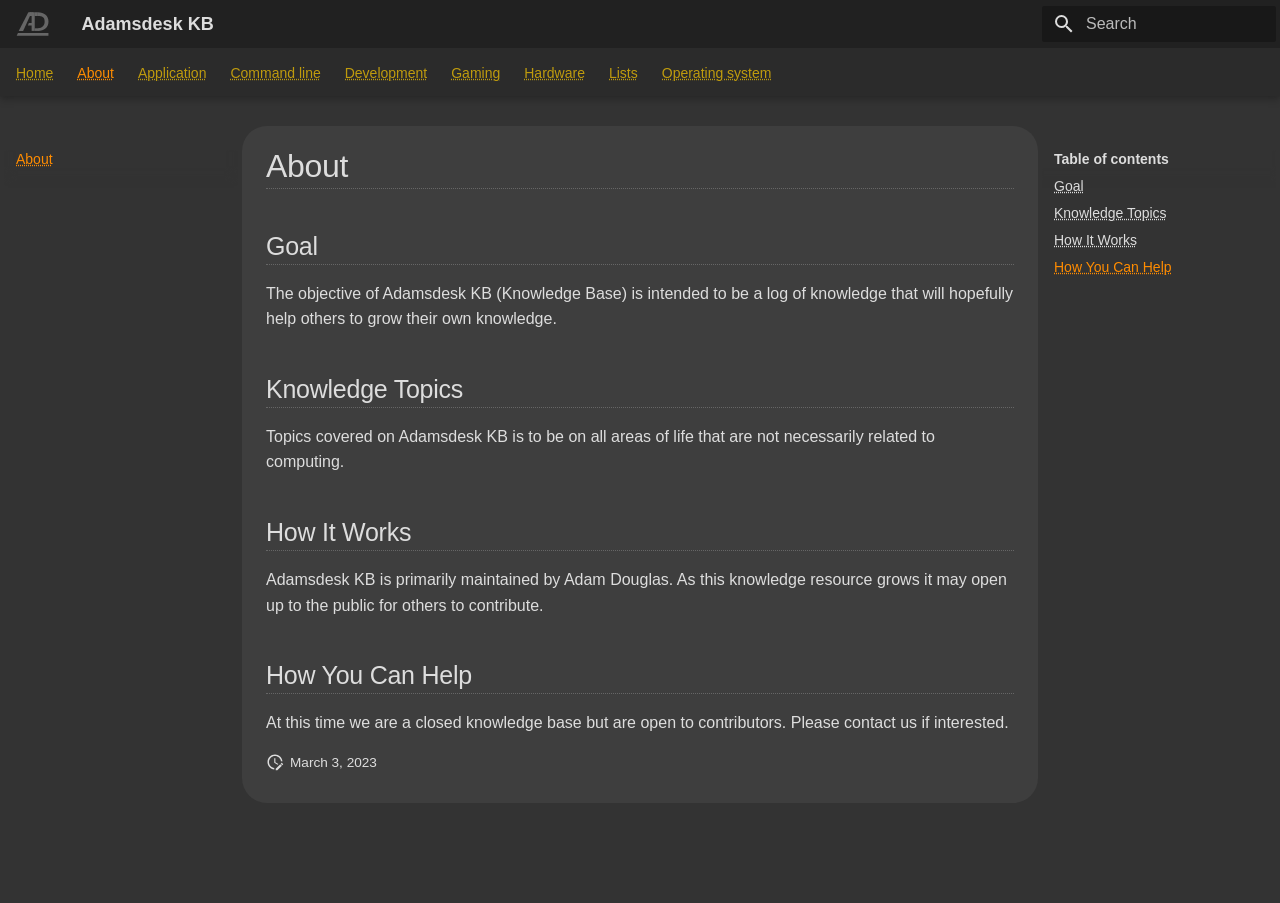Locate the bounding box coordinates of the clickable region to complete the following instruction: "Read about How It Works."

[0.823, 0.256, 0.988, 0.276]